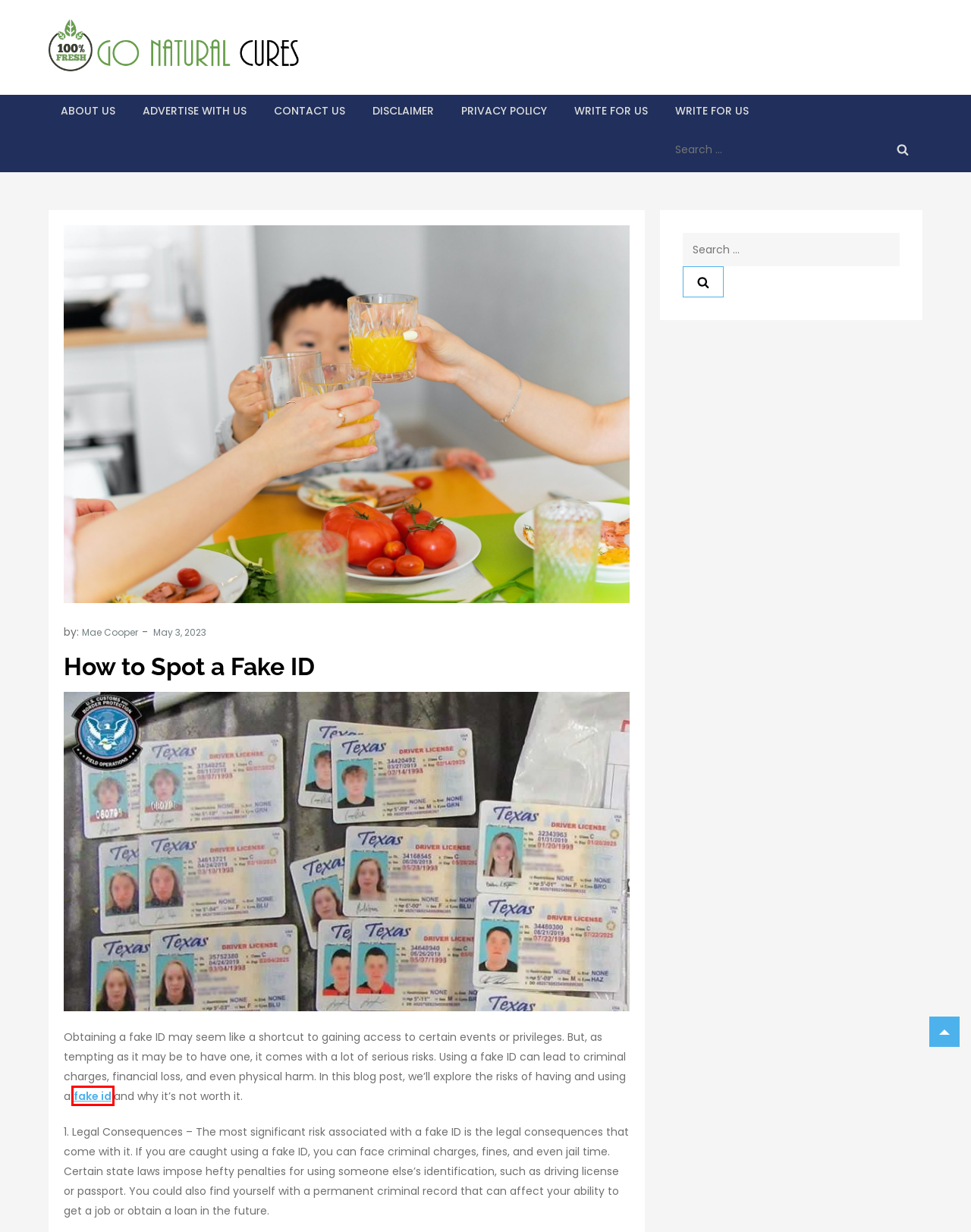You have a screenshot of a webpage with an element surrounded by a red bounding box. Choose the webpage description that best describes the new page after clicking the element inside the red bounding box. Here are the candidates:
A. Mae Cooper - Go Natural Cures
B. Write for Us - Go Natural Cures
C. About Us - Go Natural Cures
D. IDGod Fake id - be 21 now with scannable fake ids real idgod
E. Contact Us - Go Natural Cures
F. Advertise with Us - Go Natural Cures
G. Go Natural Cures
H. Disclaimer - Go Natural Cures

D